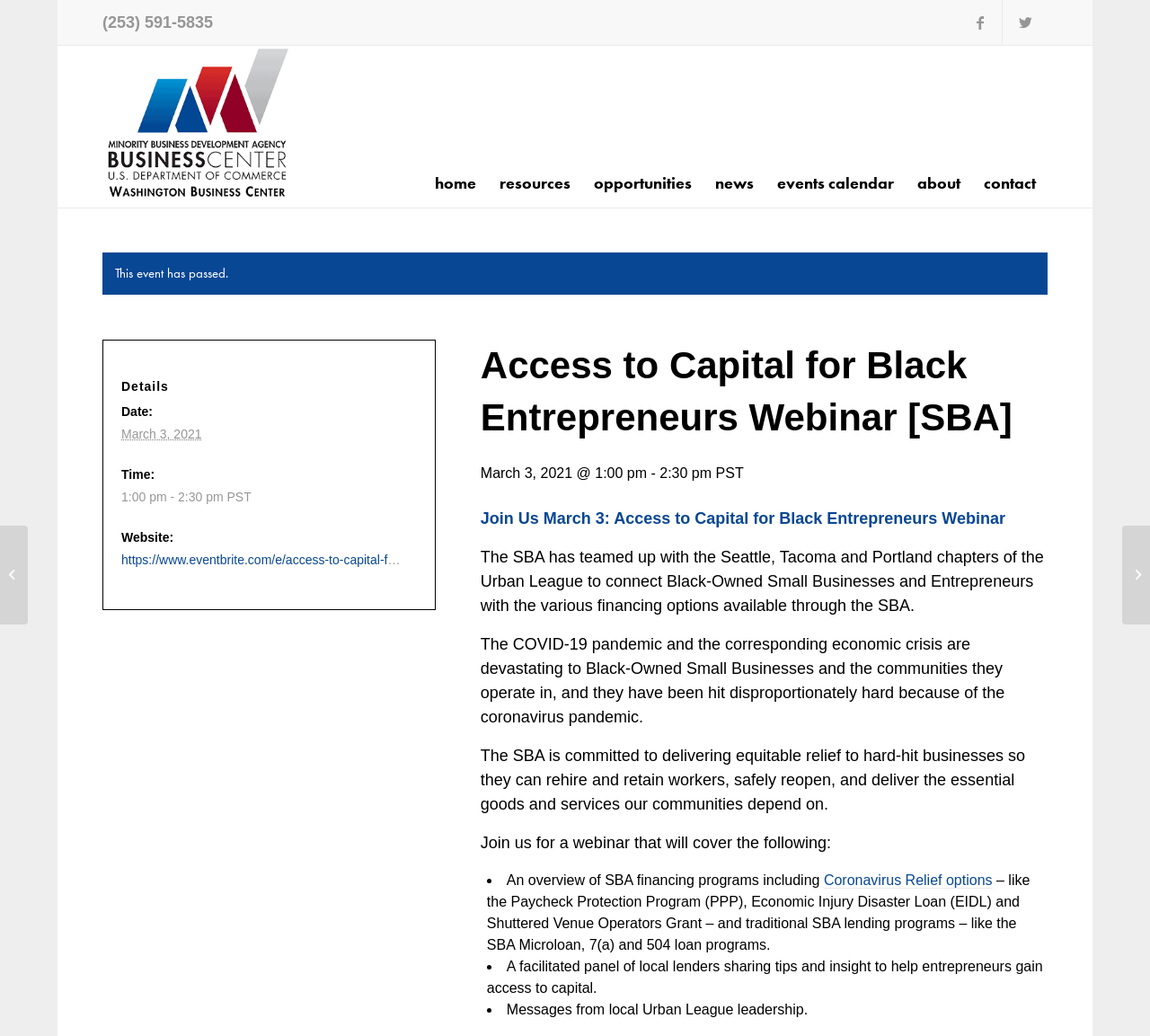Please give a succinct answer using a single word or phrase:
What is the time of the webinar on March 3?

1:00 pm - 2:30 pm PST